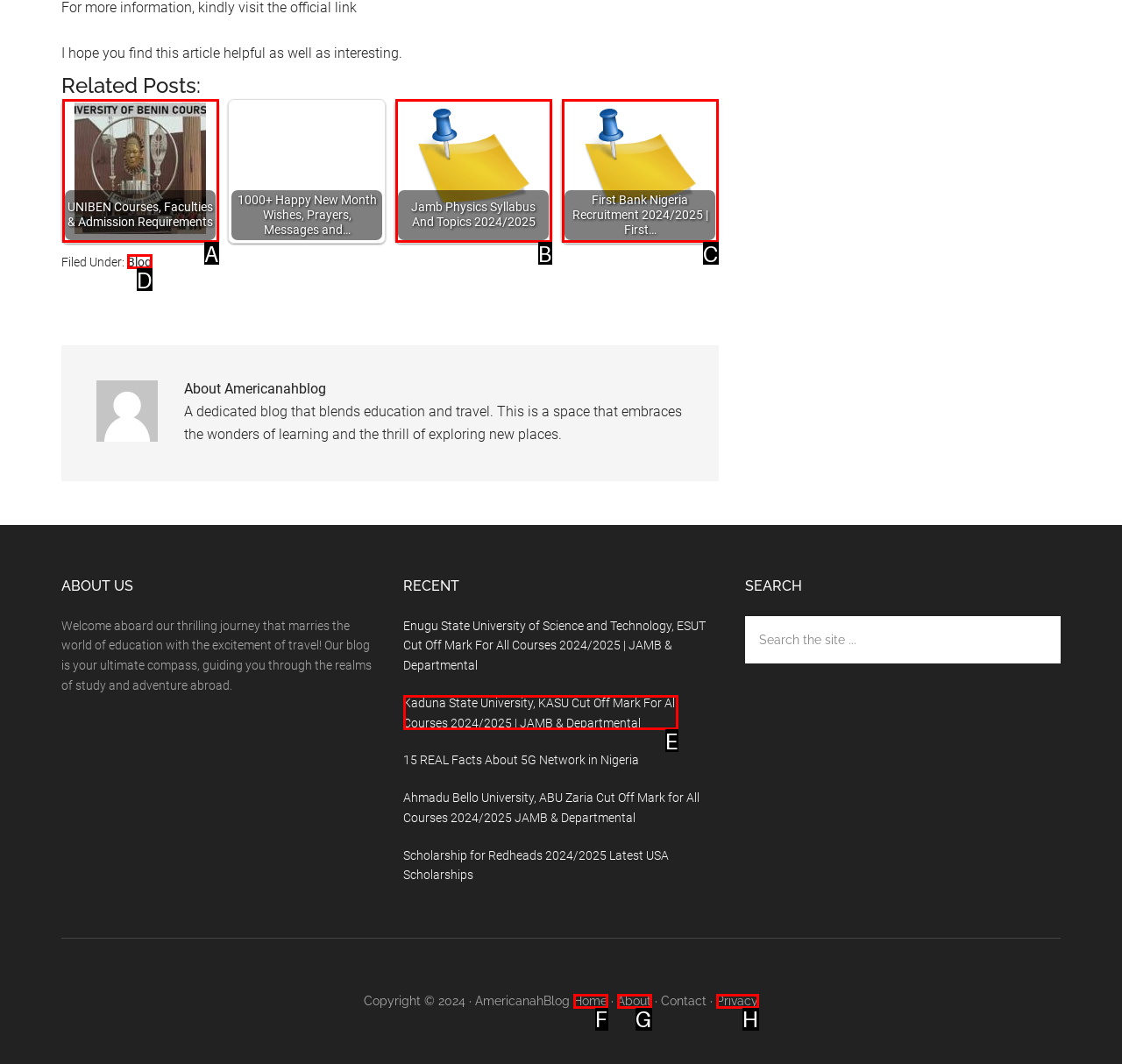Looking at the description: Blog, identify which option is the best match and respond directly with the letter of that option.

D